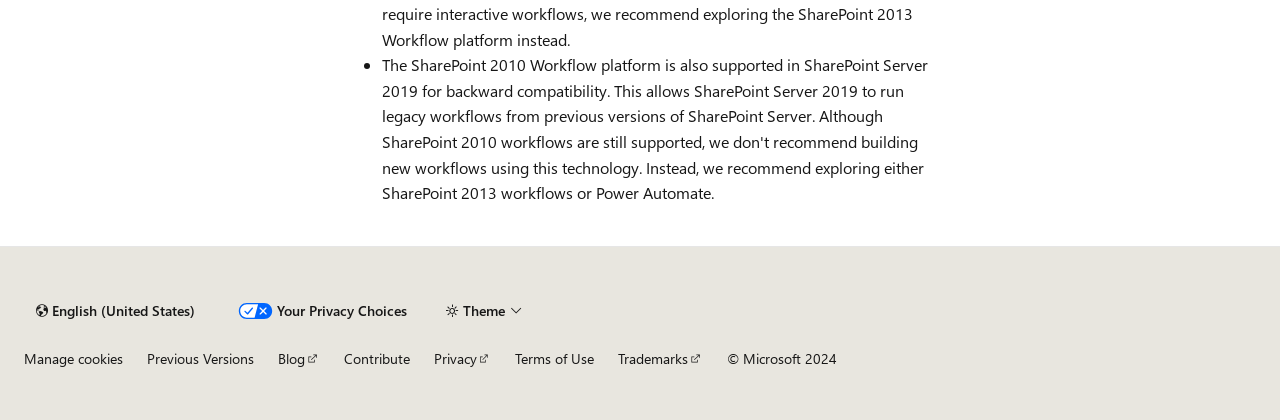Identify the bounding box coordinates of the region that should be clicked to execute the following instruction: "Manage cookies".

[0.019, 0.836, 0.096, 0.875]